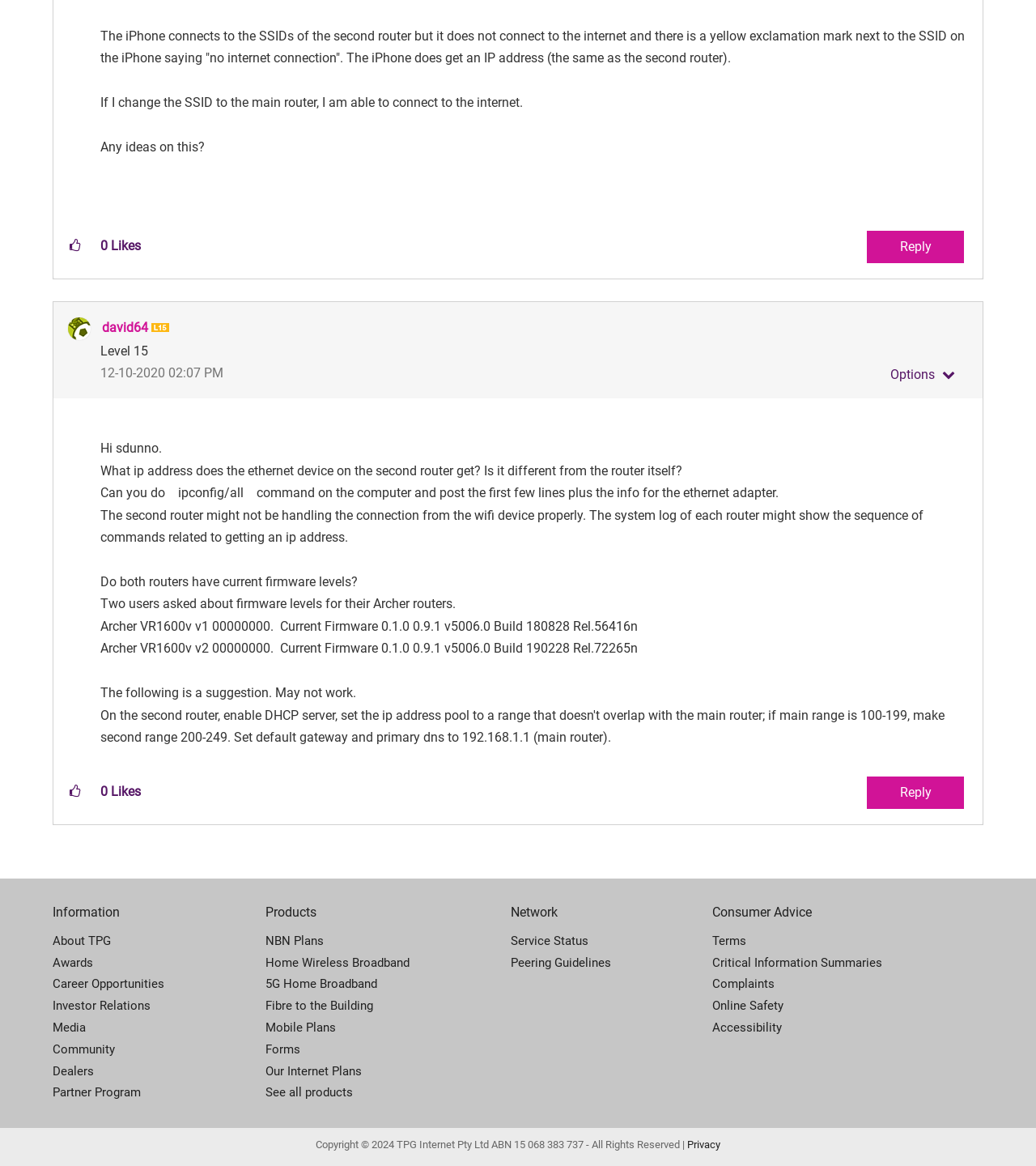Using the information in the image, give a detailed answer to the following question: What is the topic of the original post?

The original post is about an iPhone connection issue where the iPhone connects to the SSID of the second router but does not connect to the internet, and there is a yellow exclamation mark next to the SSID on the iPhone saying 'no internet connection'.